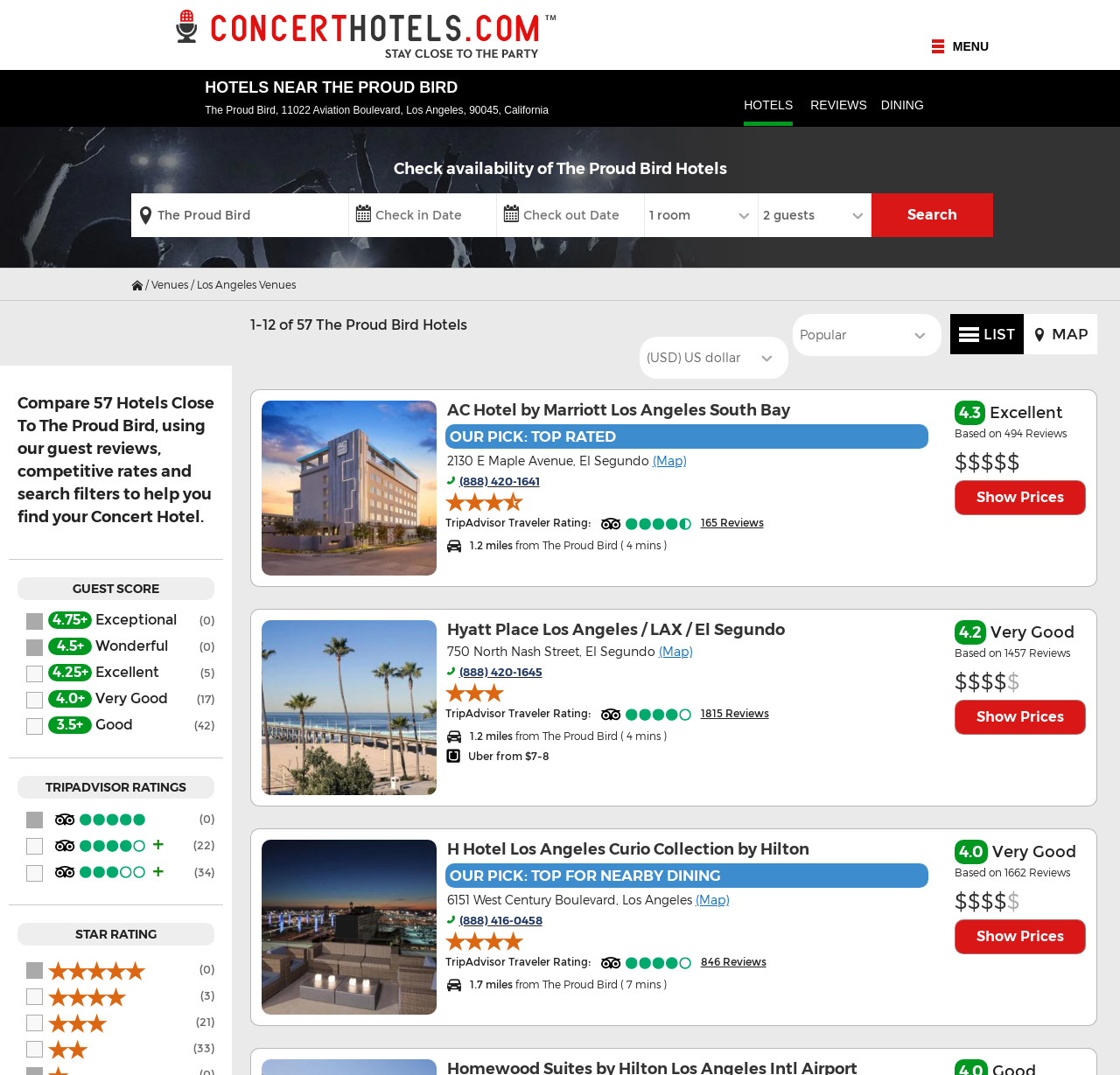Locate and generate the text content of the webpage's heading.

HOTELS NEAR THE PROUD BIRD